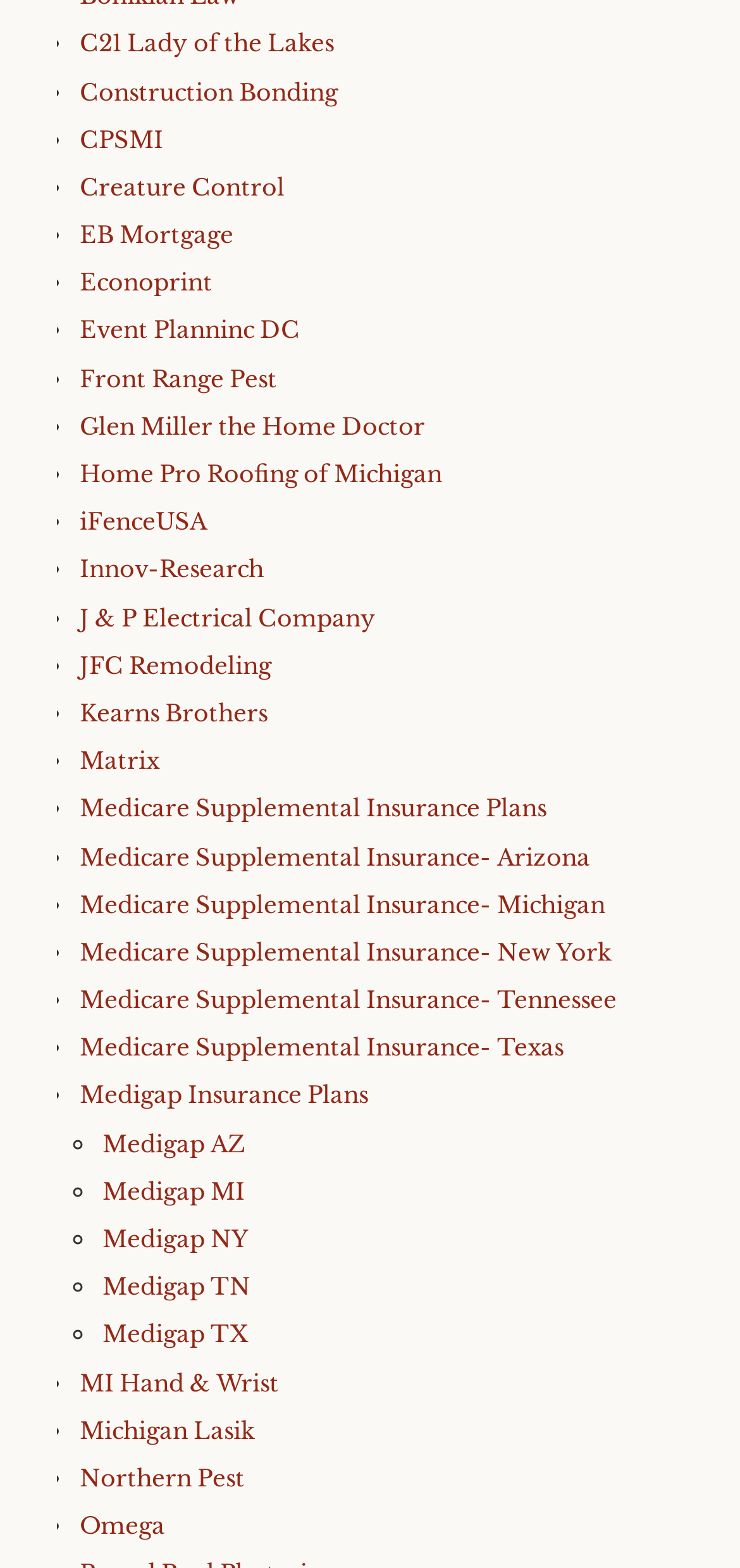Identify the bounding box coordinates of the element that should be clicked to fulfill this task: "Go to Medigap AZ". The coordinates should be provided as four float numbers between 0 and 1, i.e., [left, top, right, bottom].

[0.138, 0.72, 0.331, 0.738]